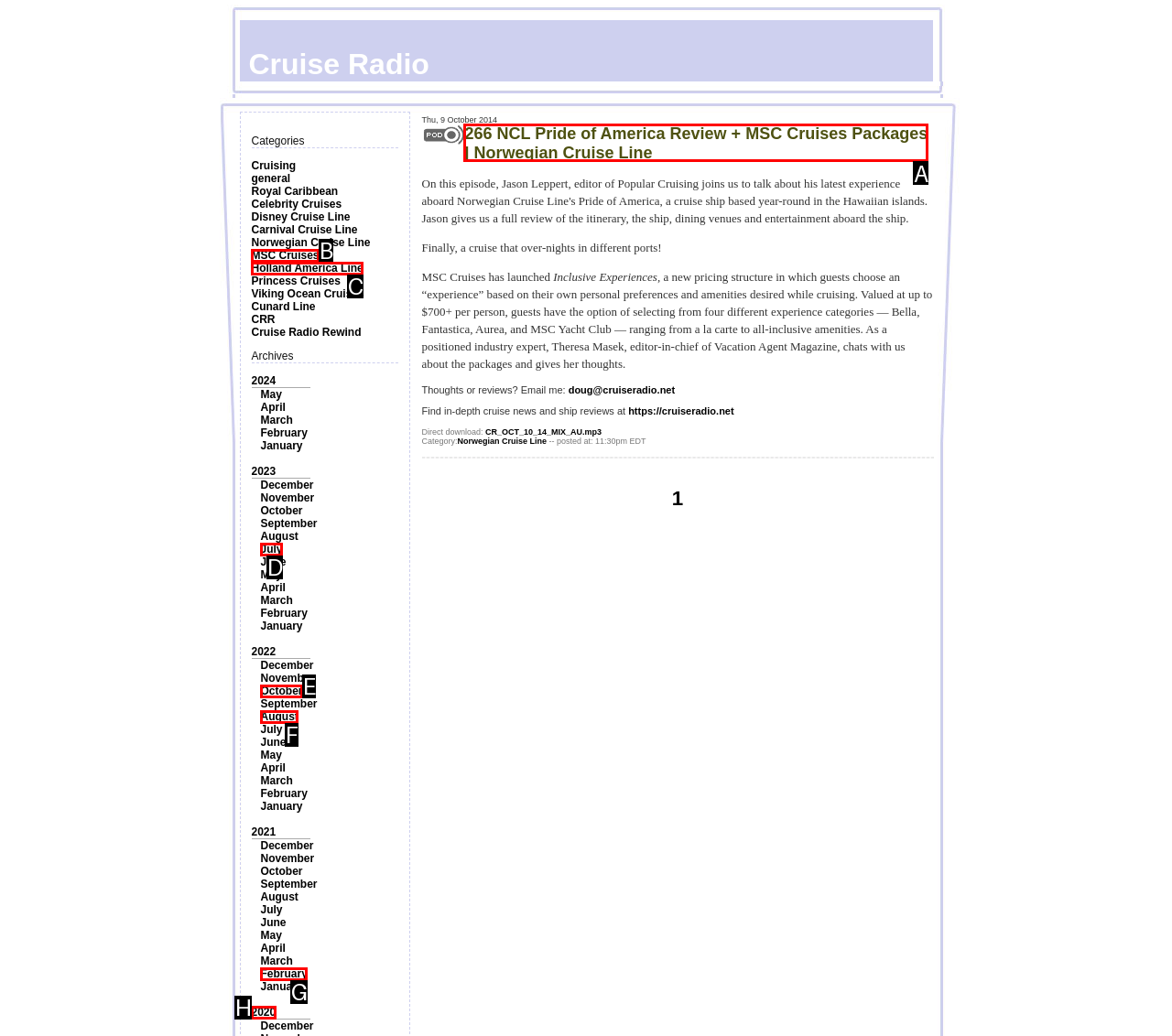Which option should be clicked to complete this task: Read the article about 'NCL Pride of America Review + MSC Cruises Packages'
Reply with the letter of the correct choice from the given choices.

A